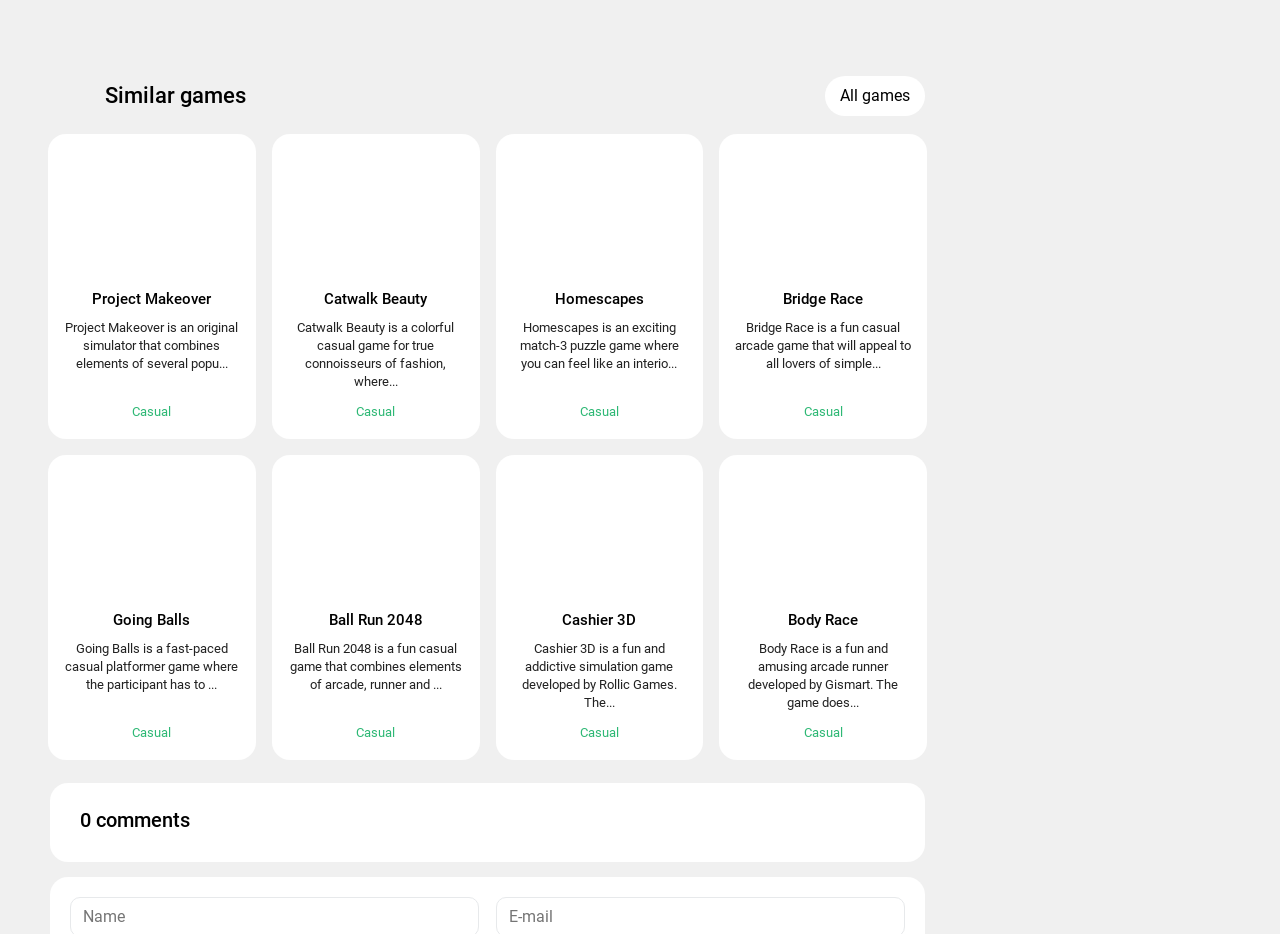Answer the question in one word or a short phrase:
What is the genre of the game 'Homescapes'?

Casual